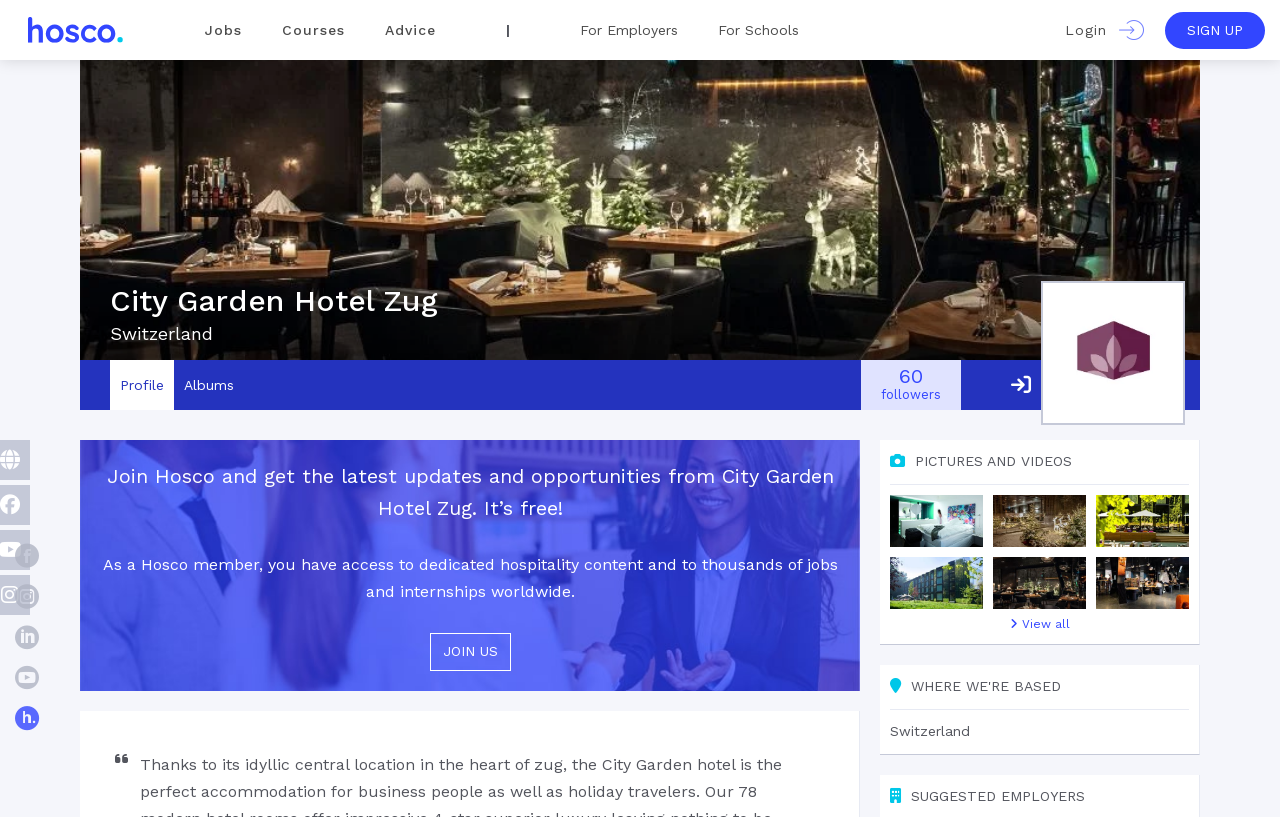Provide the bounding box coordinates for the UI element that is described by this text: "Join us". The coordinates should be in the form of four float numbers between 0 and 1: [left, top, right, bottom].

[0.336, 0.774, 0.399, 0.821]